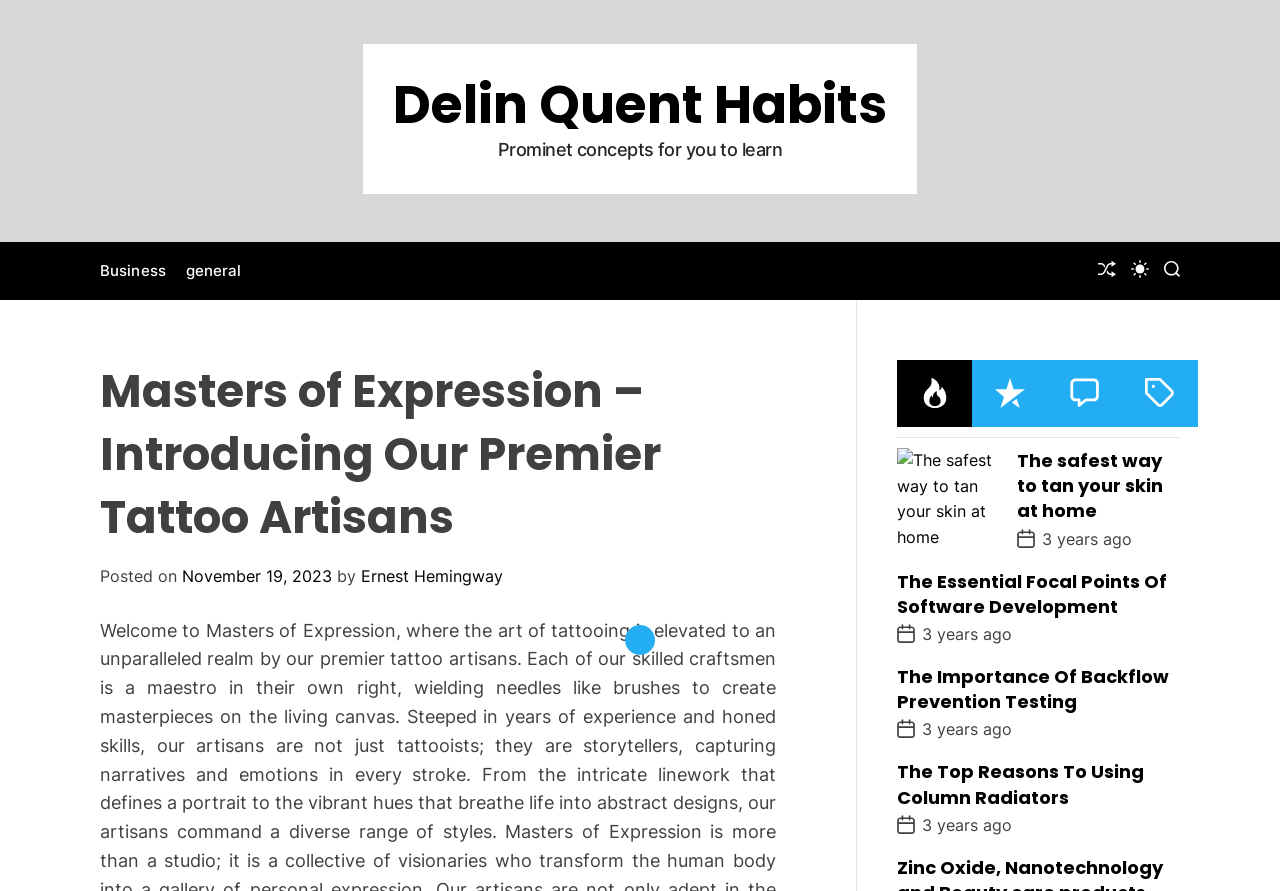Please determine the bounding box coordinates of the section I need to click to accomplish this instruction: "Click the 'SHUFFLE' link".

[0.858, 0.291, 0.872, 0.317]